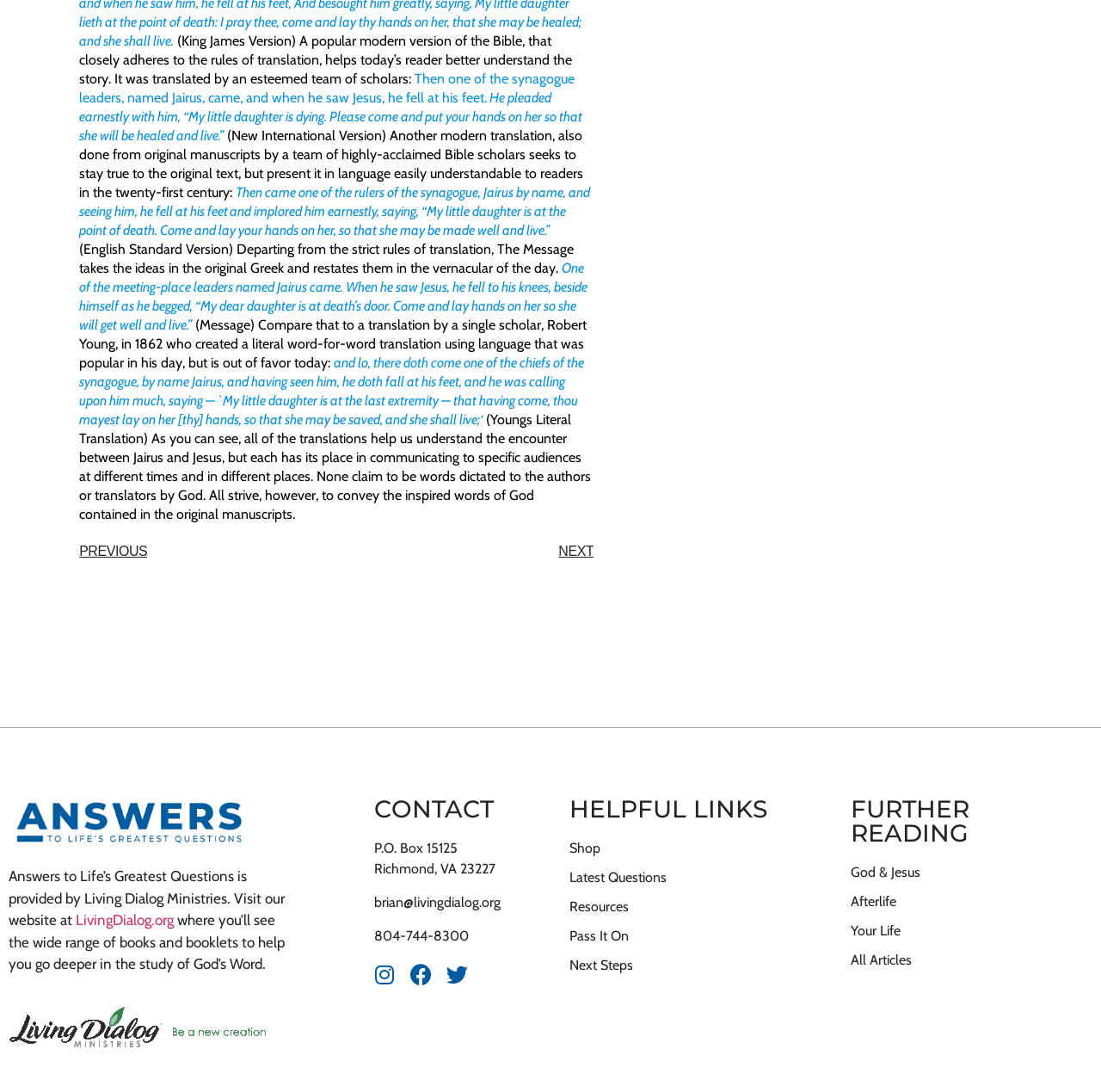How many links are there in the 'HELPFUL LINKS' section?
Can you offer a detailed and complete answer to this question?

In the 'HELPFUL LINKS' section, there are five links: 'Shop', 'Latest Questions', 'Resources', 'Pass It On', and 'Next Steps'.